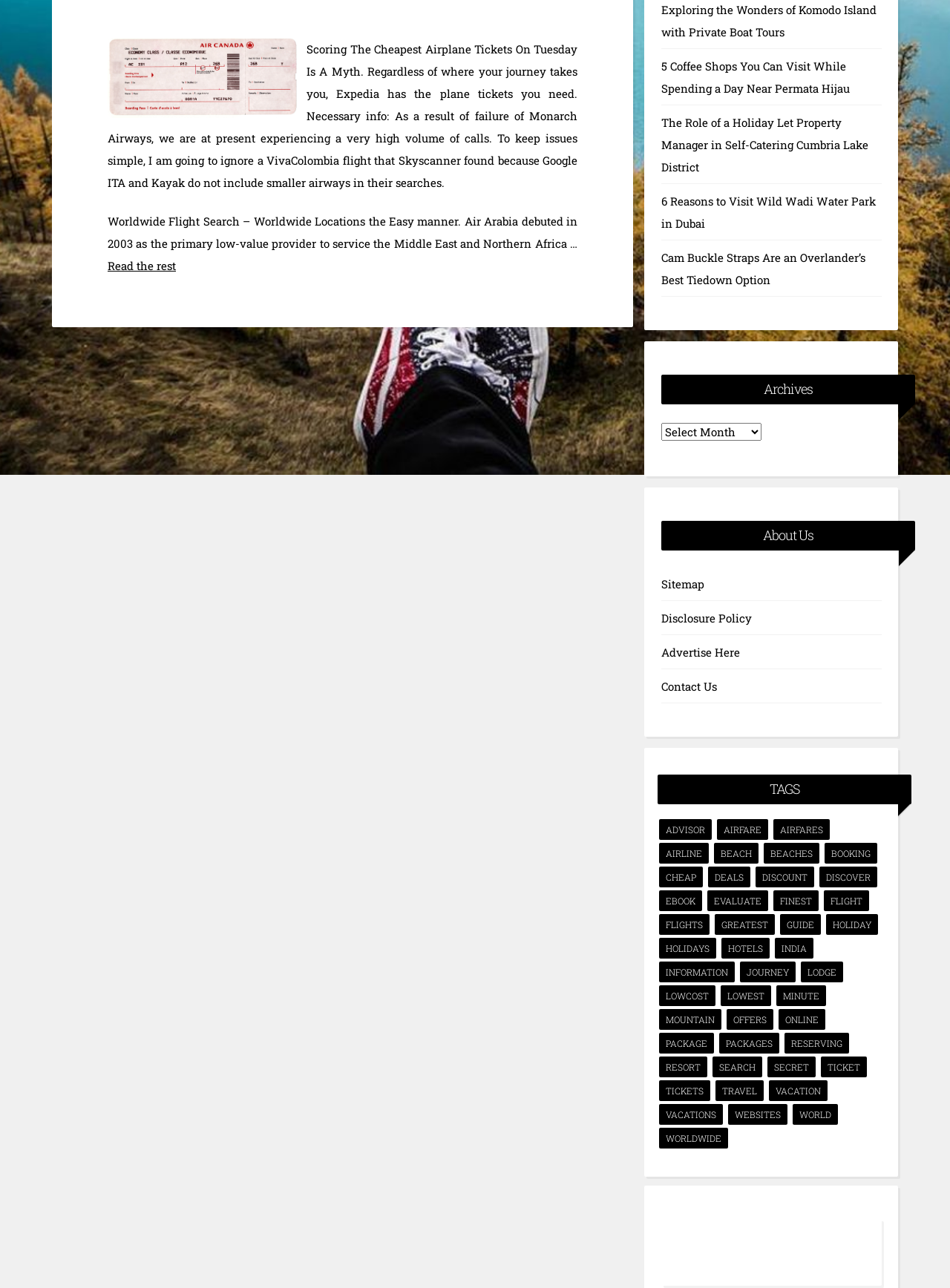For the given element description Read the rest, determine the bounding box coordinates of the UI element. The coordinates should follow the format (top-left x, top-left y, bottom-right x, bottom-right y) and be within the range of 0 to 1.

[0.113, 0.201, 0.185, 0.212]